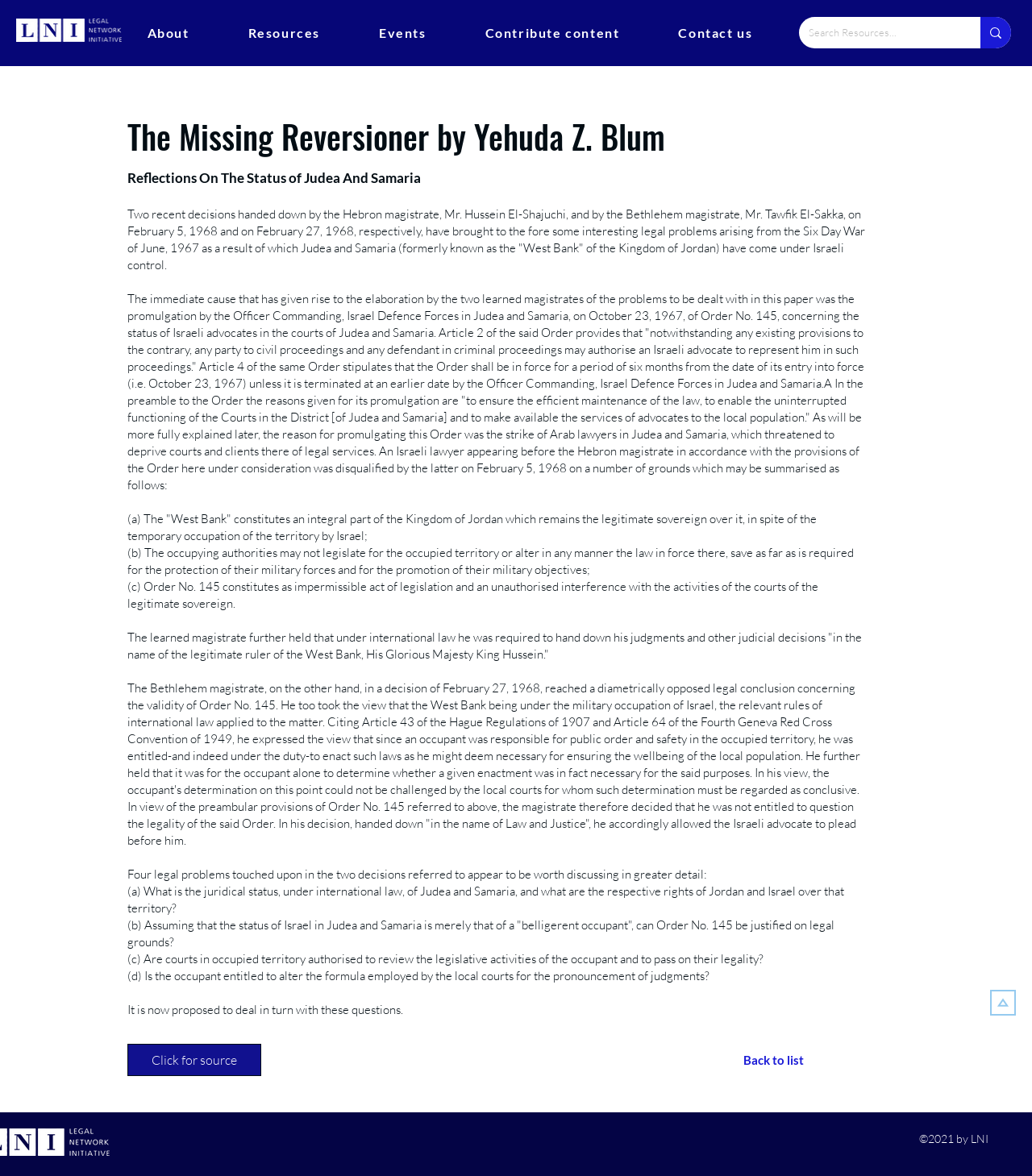How many links are there in the navigation section?
Based on the image, respond with a single word or phrase.

5